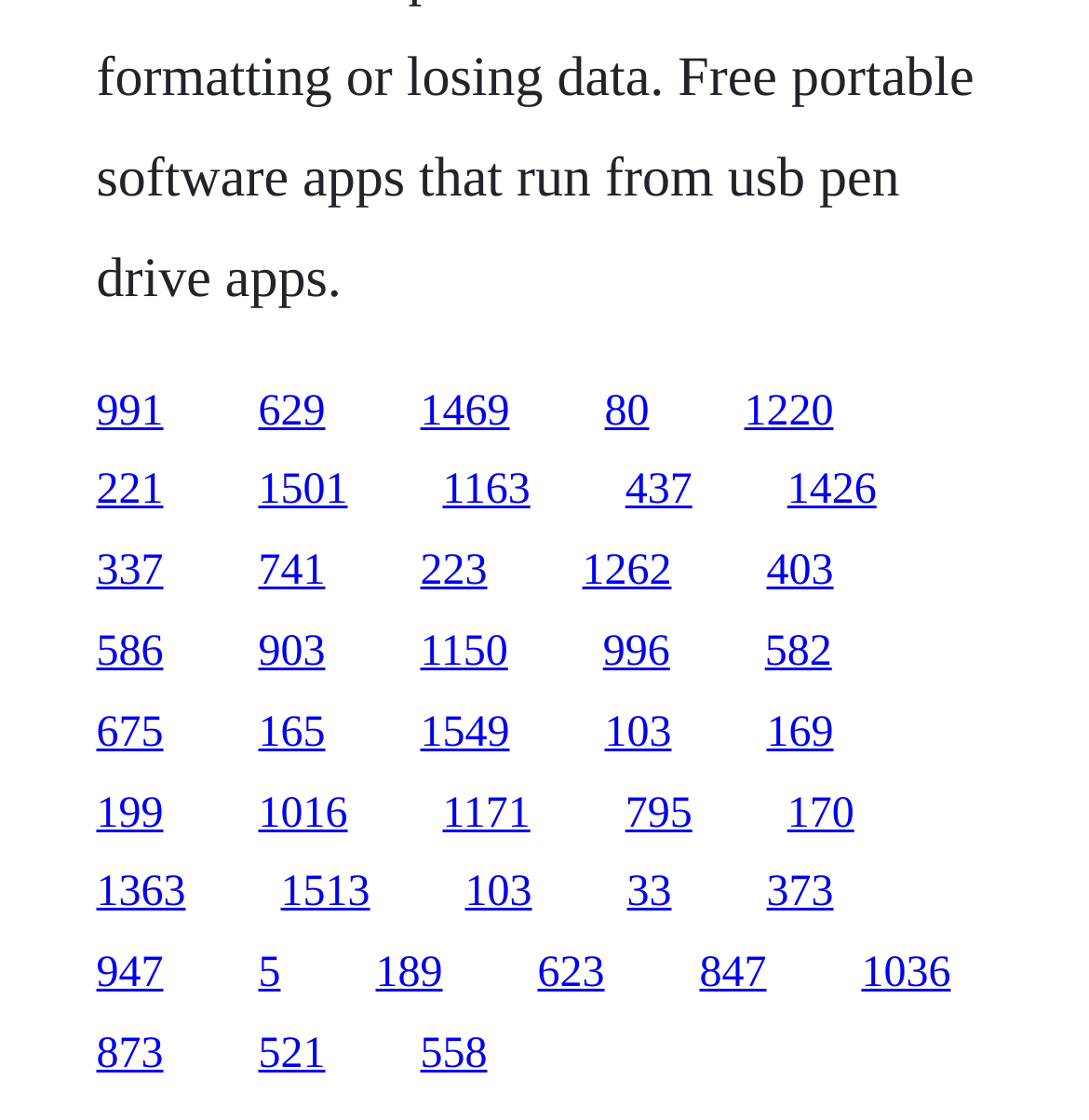Determine the bounding box coordinates for the area that needs to be clicked to fulfill this task: "follow the twelfth link". The coordinates must be given as four float numbers between 0 and 1, i.e., [left, top, right, bottom].

[0.088, 0.489, 0.15, 0.532]